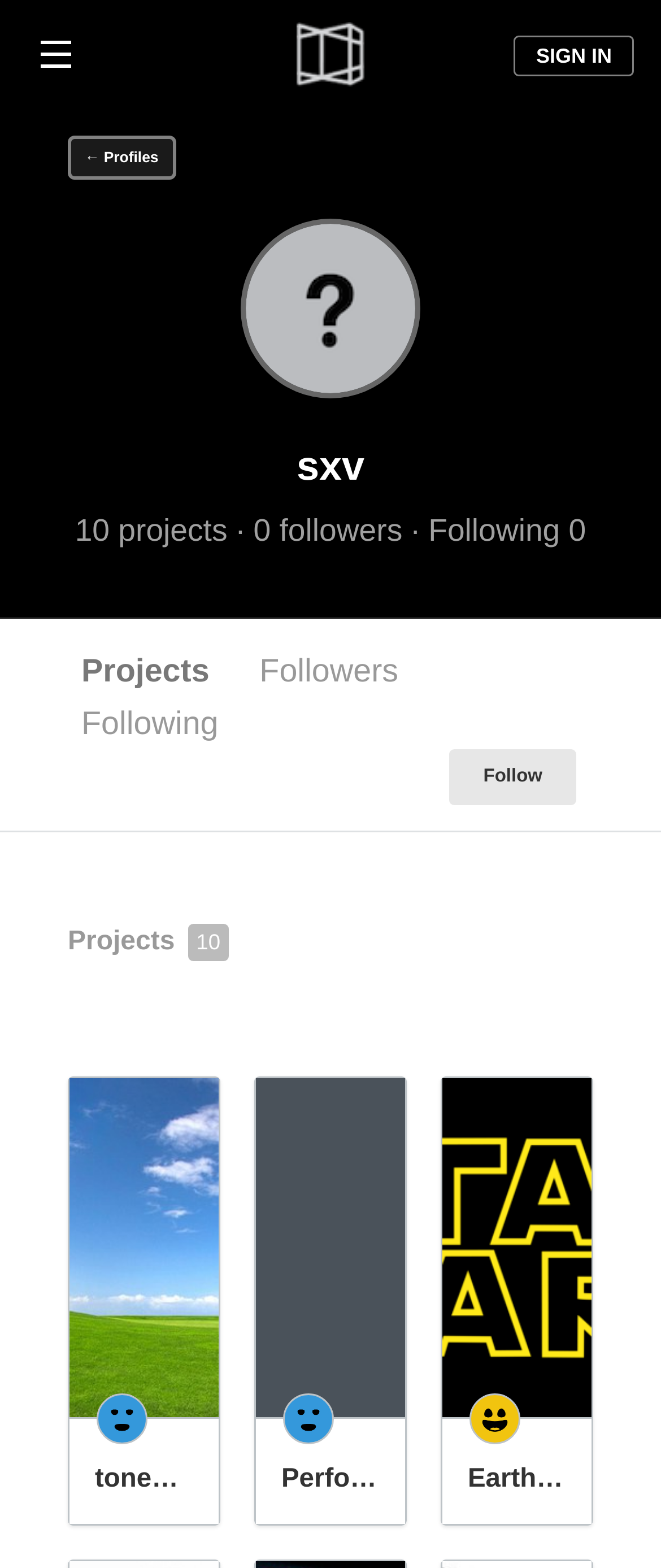Please analyze the image and give a detailed answer to the question:
How many followers does sxv have?

The number of followers sxv has can be found in the heading element with the text '10 projects · 0 followers · Following 0' which is located below the profile image, indicating that sxv has 0 followers.